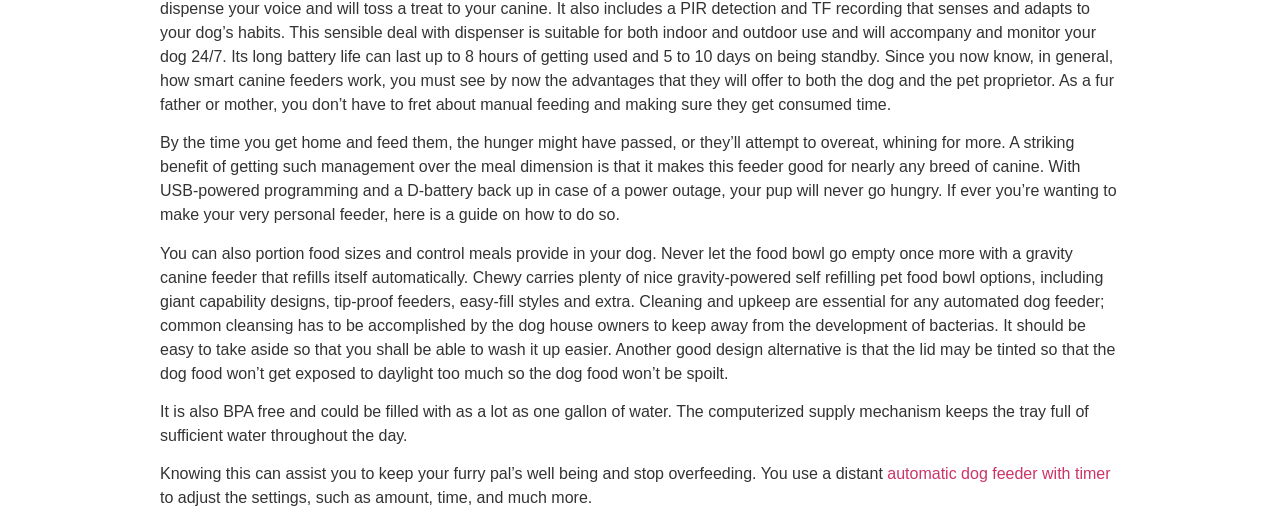Find and provide the bounding box coordinates for the UI element described here: "automatic dog feeder with timer". The coordinates should be given as four float numbers between 0 and 1: [left, top, right, bottom].

[0.693, 0.886, 0.868, 0.919]